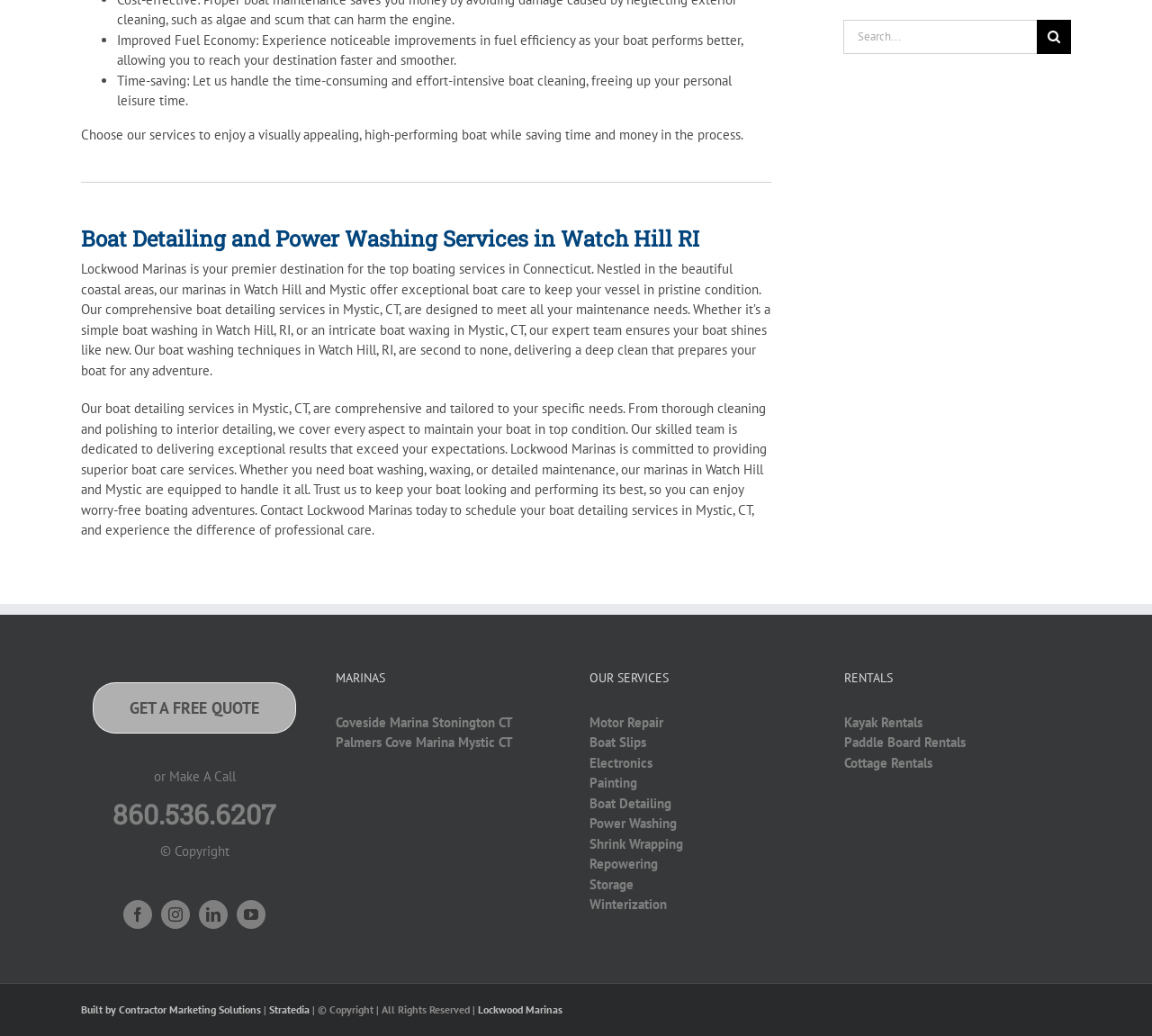From the webpage screenshot, identify the region described by Lockwood Marinas. Provide the bounding box coordinates as (top-left x, top-left y, bottom-right x, bottom-right y), with each value being a floating point number between 0 and 1.

[0.412, 0.968, 0.488, 0.981]